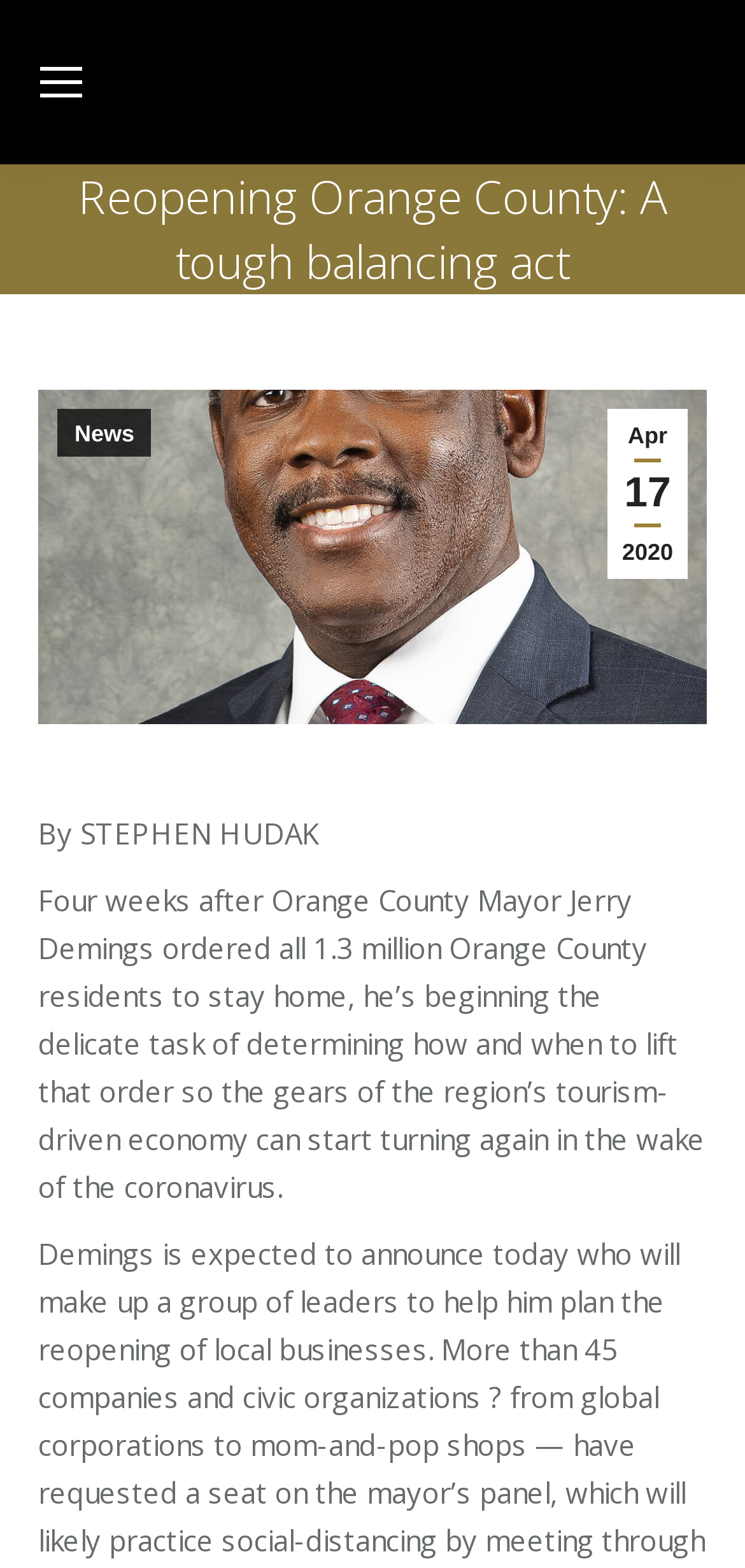What is the date of the article?
Refer to the screenshot and answer in one word or phrase.

Apr 17 2020